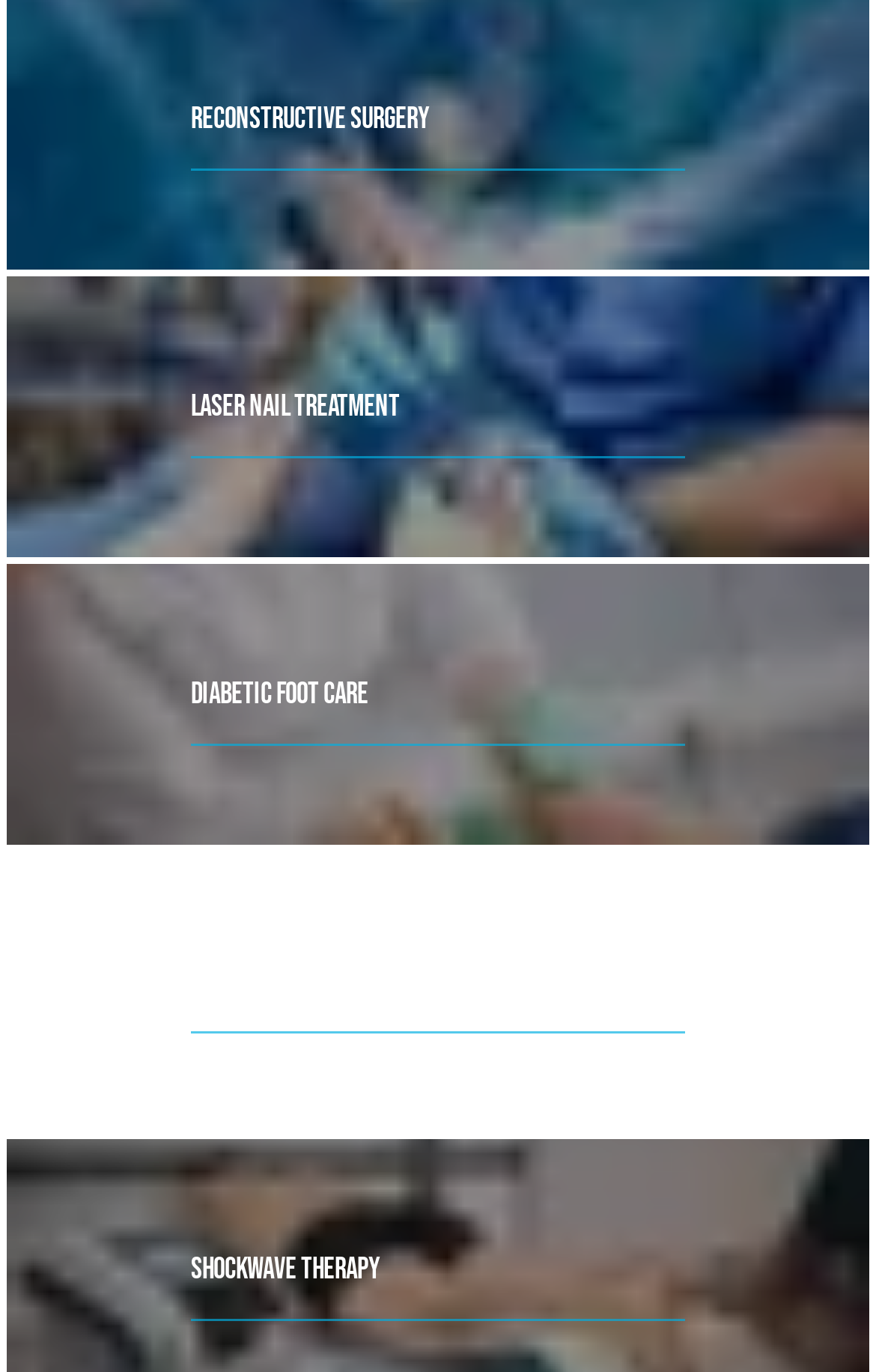Identify the bounding box coordinates of the region that should be clicked to execute the following instruction: "Click on Reconstructive Surgery".

[0.218, 0.058, 0.782, 0.117]